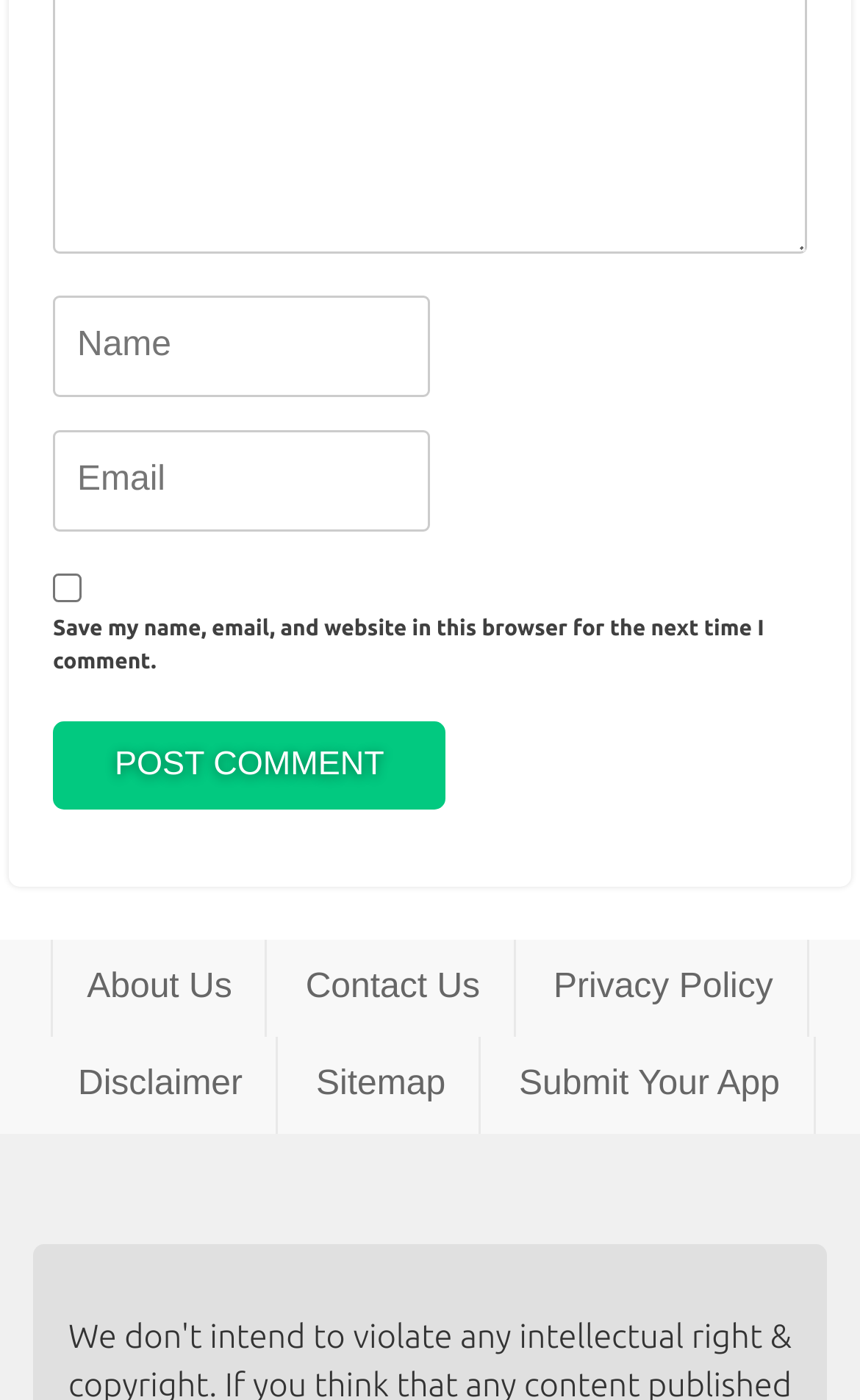Find the bounding box coordinates of the element I should click to carry out the following instruction: "Visit the About Us page".

[0.06, 0.671, 0.311, 0.74]